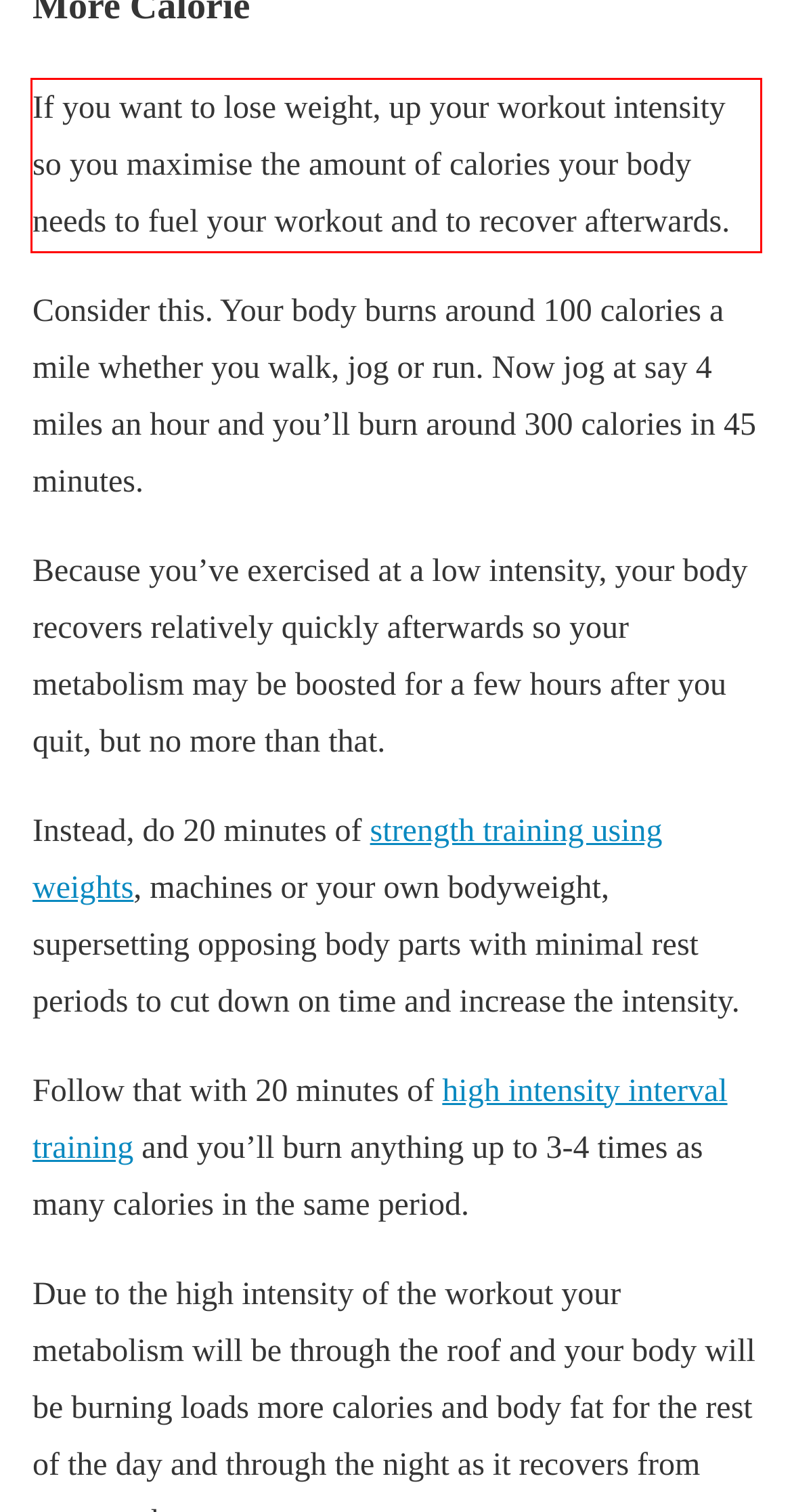You have a screenshot of a webpage where a UI element is enclosed in a red rectangle. Perform OCR to capture the text inside this red rectangle.

If you want to lose weight, up your workout intensity so you maximise the amount of calories your body needs to fuel your workout and to recover afterwards.